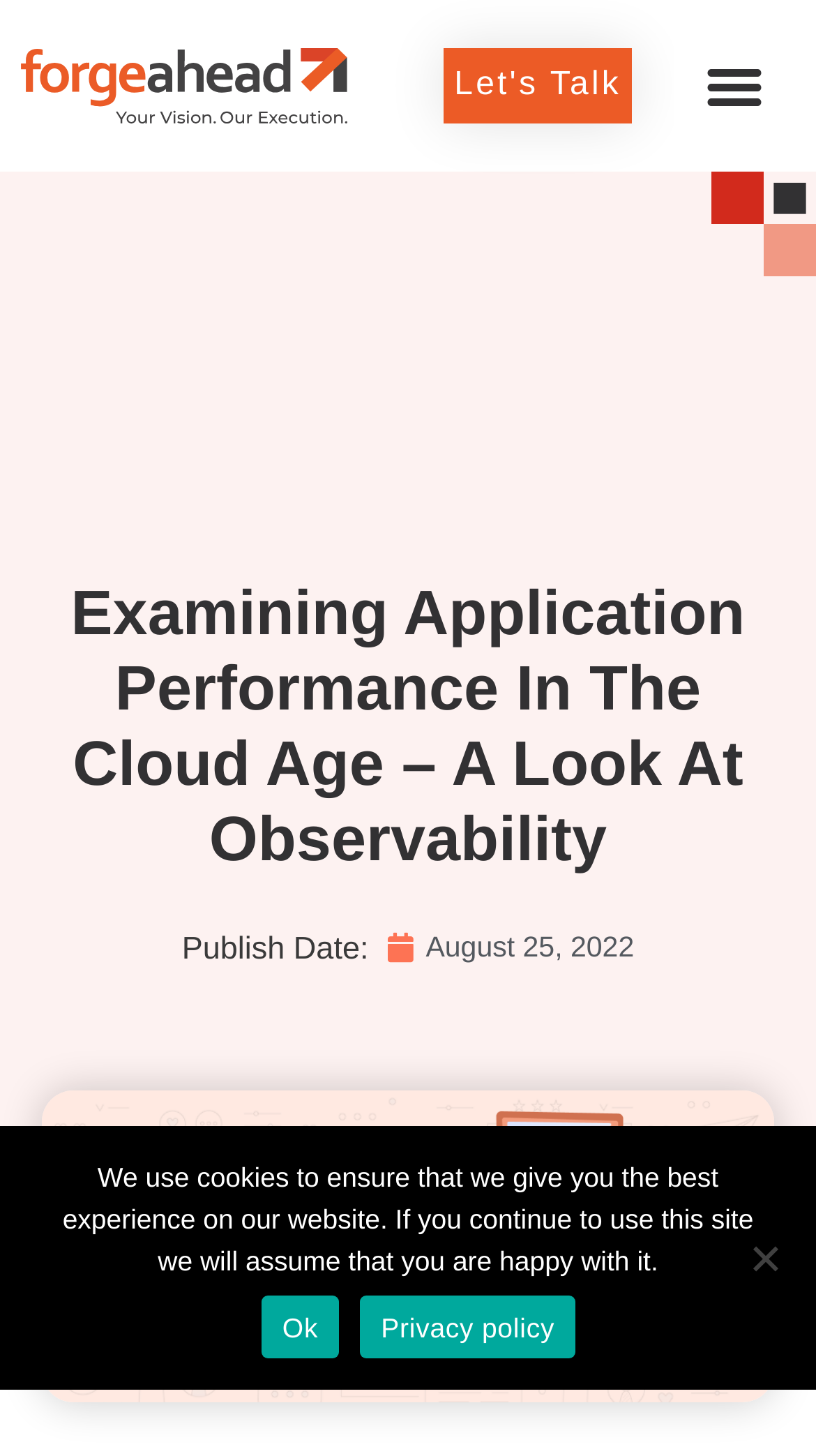When was the article published? Refer to the image and provide a one-word or short phrase answer.

August 25, 2022